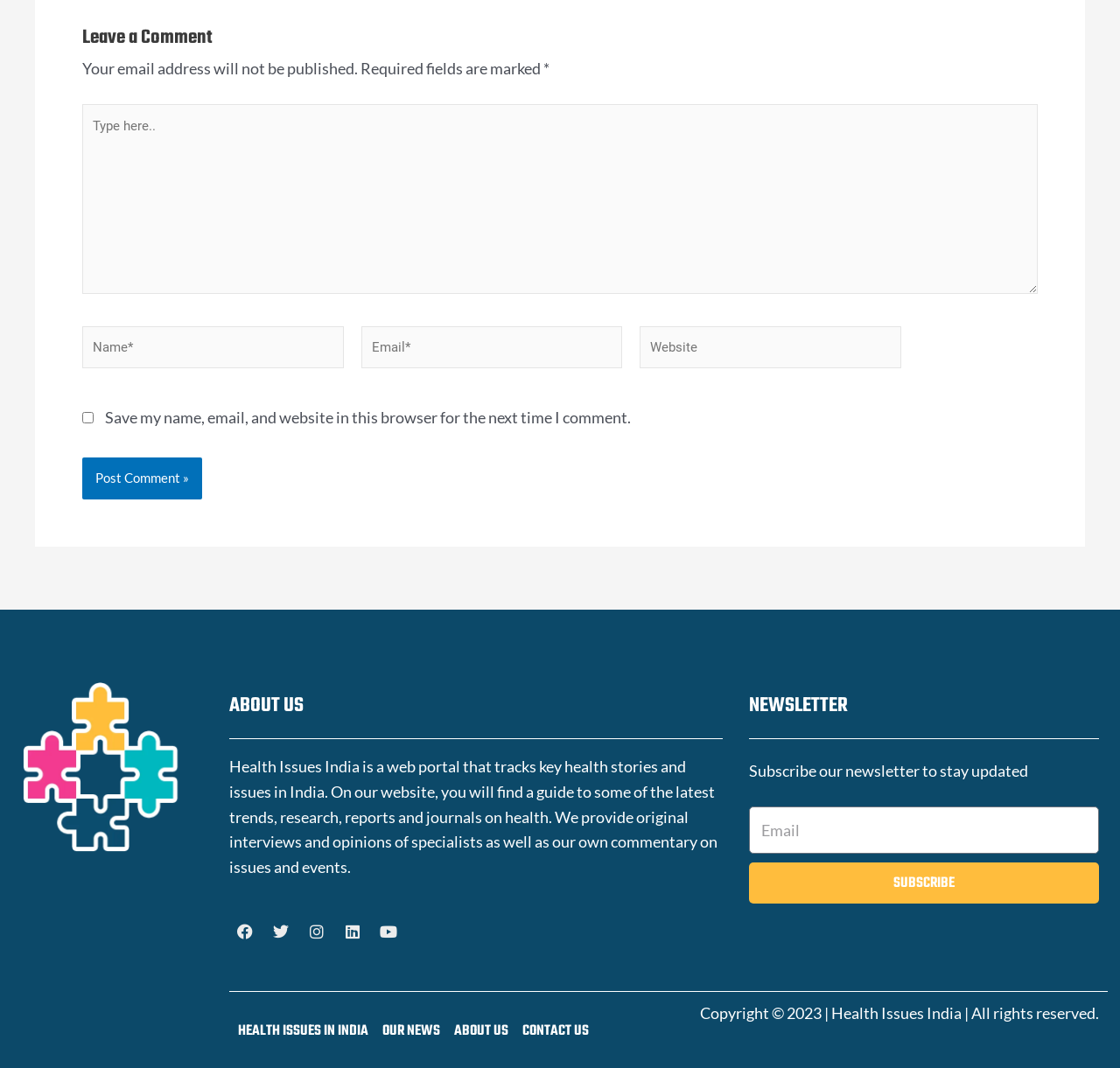Refer to the image and provide a thorough answer to this question:
How many links are in the footer?

There are 4 links in the footer, namely 'HEALTH ISSUES IN INDIA', 'OUR NEWS', 'ABOUT US', and 'CONTACT US', which are arranged horizontally at the bottom of the webpage.